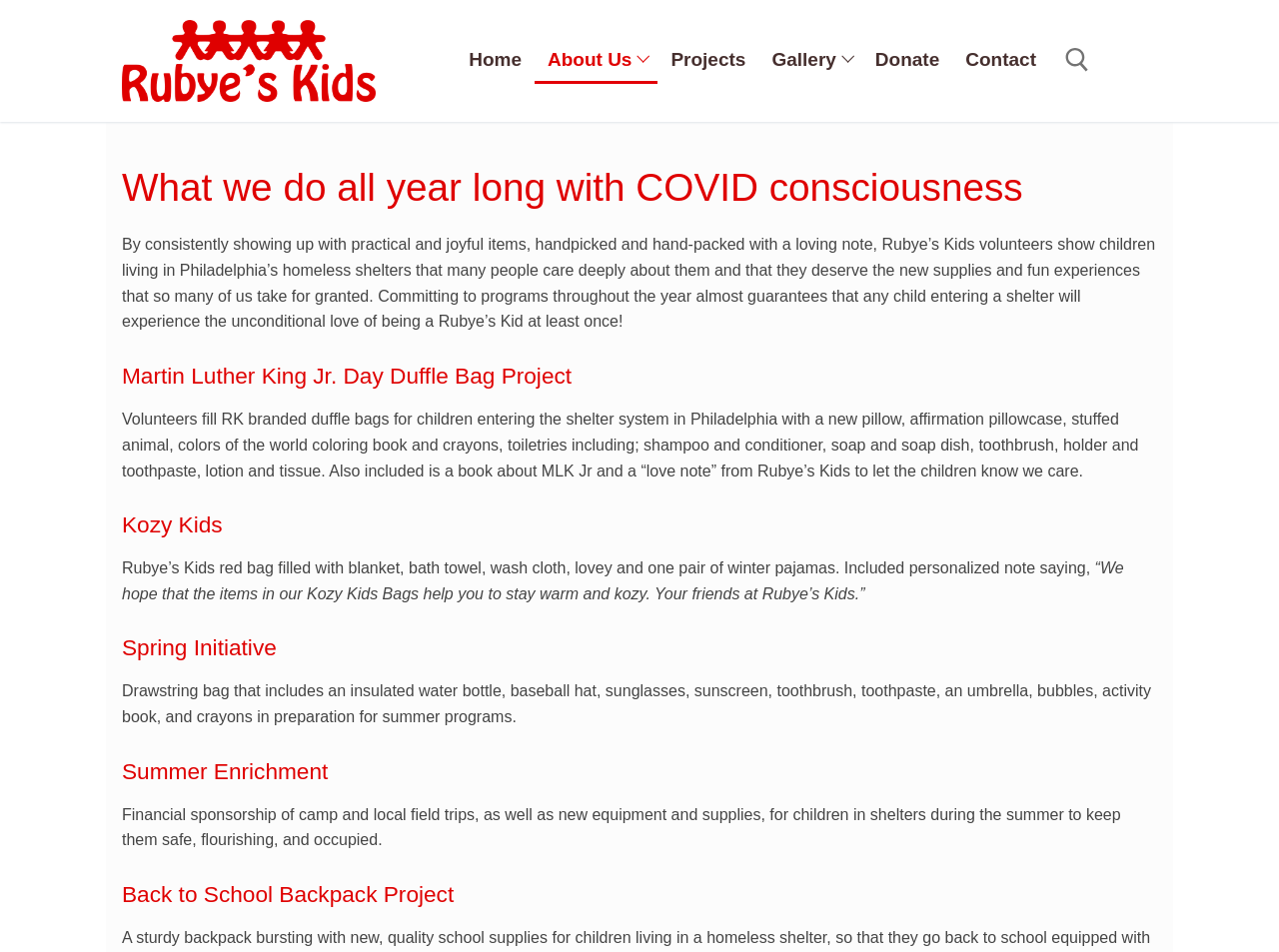Find the bounding box coordinates of the clickable element required to execute the following instruction: "Visit the 'About Us' page". Provide the coordinates as four float numbers between 0 and 1, i.e., [left, top, right, bottom].

[0.418, 0.04, 0.514, 0.088]